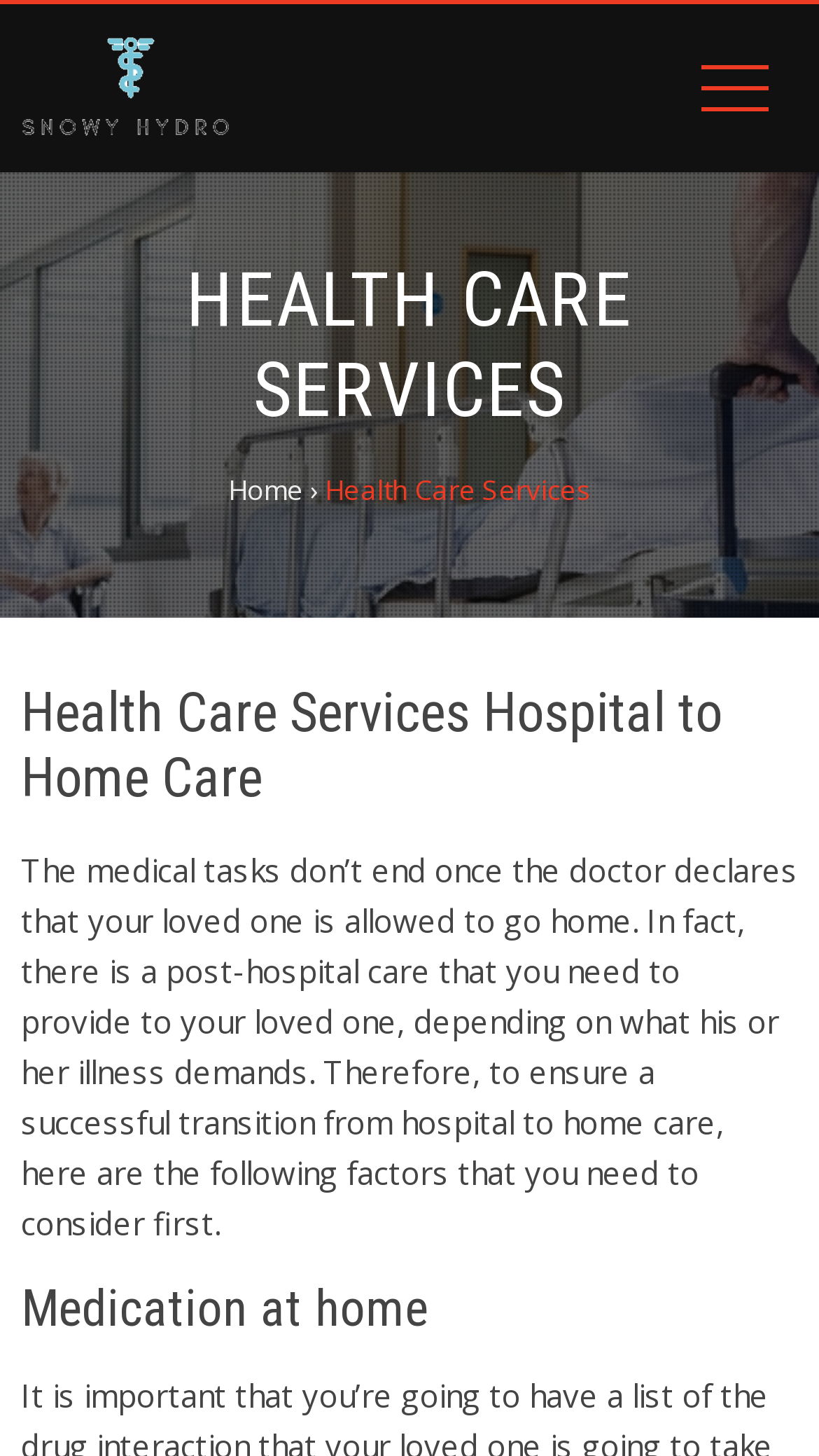What is the topic of the second heading on the page?
Please respond to the question with a detailed and well-explained answer.

I found the answer by looking at the heading elements on the page and finding the second one, which has the text 'Medication at home'.